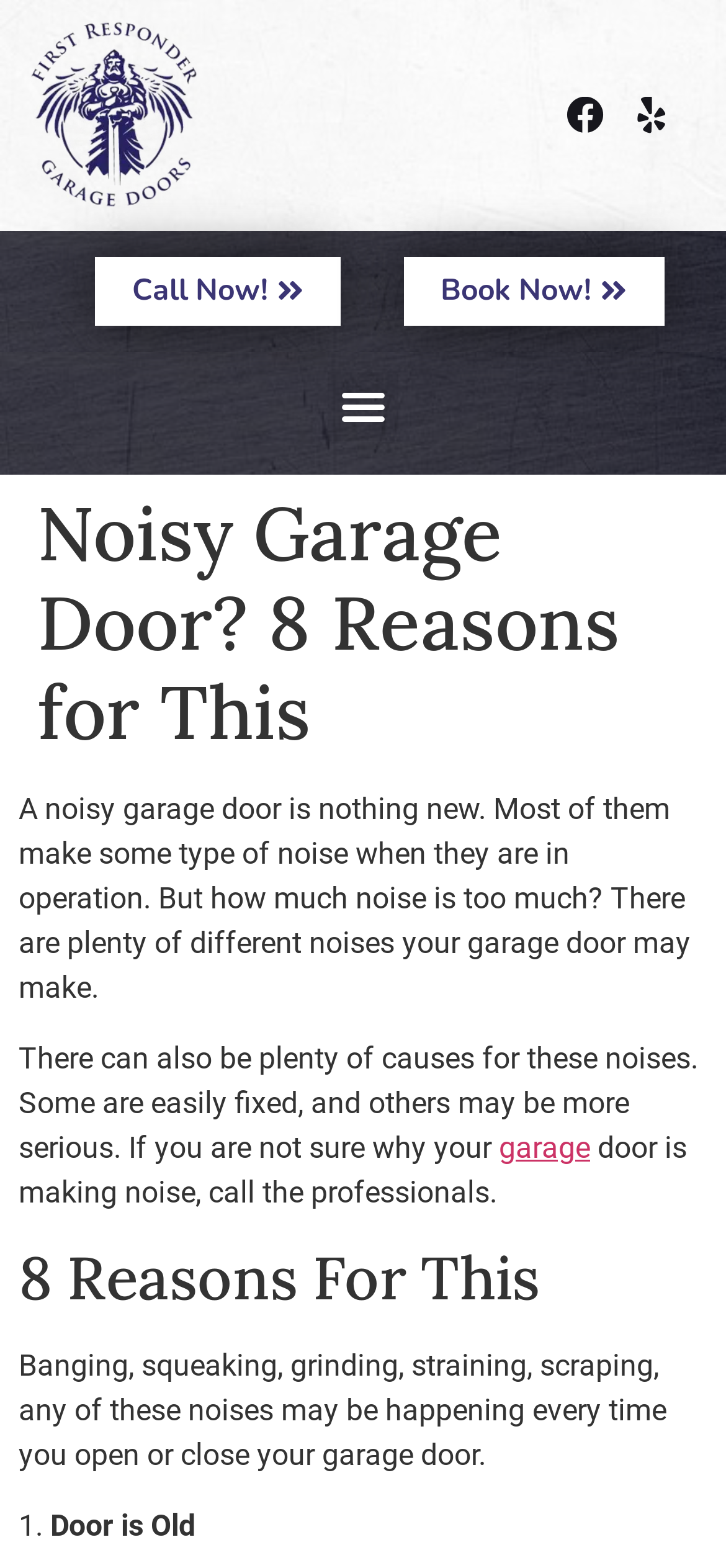Give a succinct answer to this question in a single word or phrase: 
What is the recommended action if you're unsure about the noise?

Call the professionals